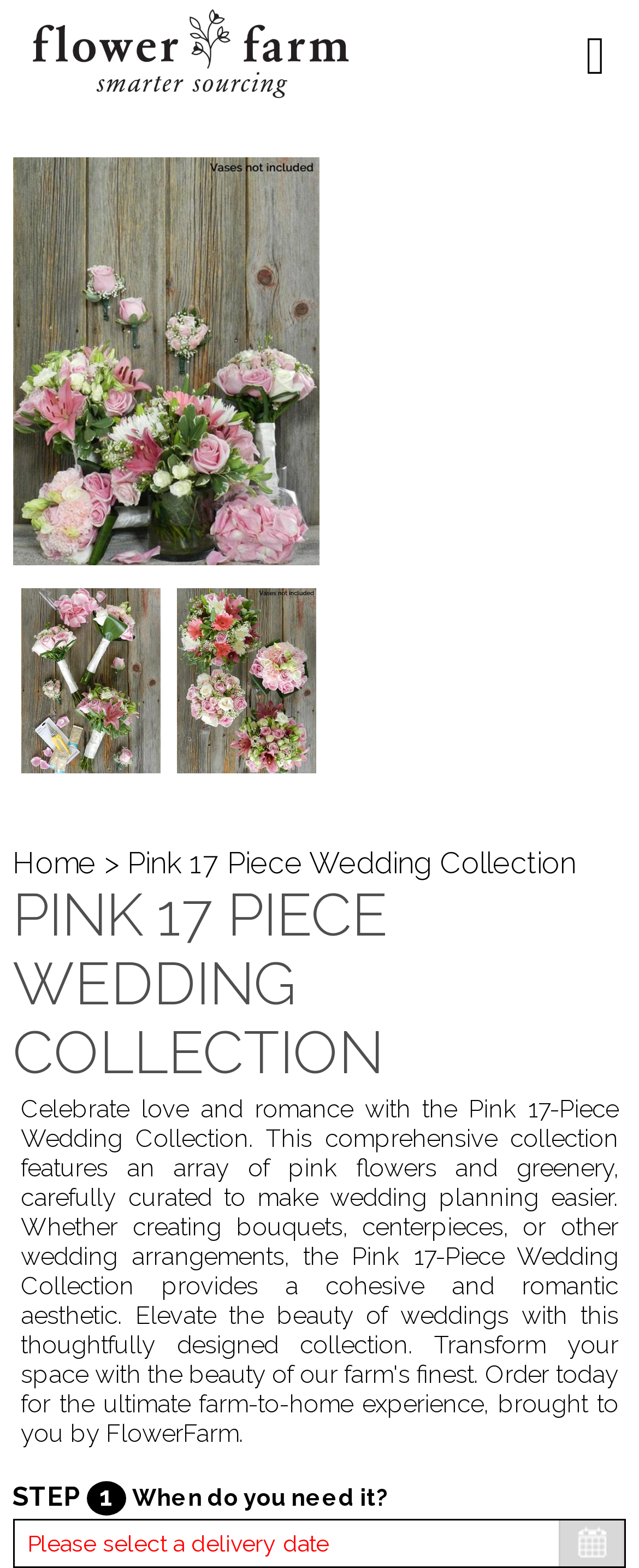Utilize the details in the image to give a detailed response to the question: What is the purpose of the 'When do you need it?' text?

I inferred the purpose of the text by its context and location on the webpage, which suggests that it is part of a form or questionnaire asking for delivery details.